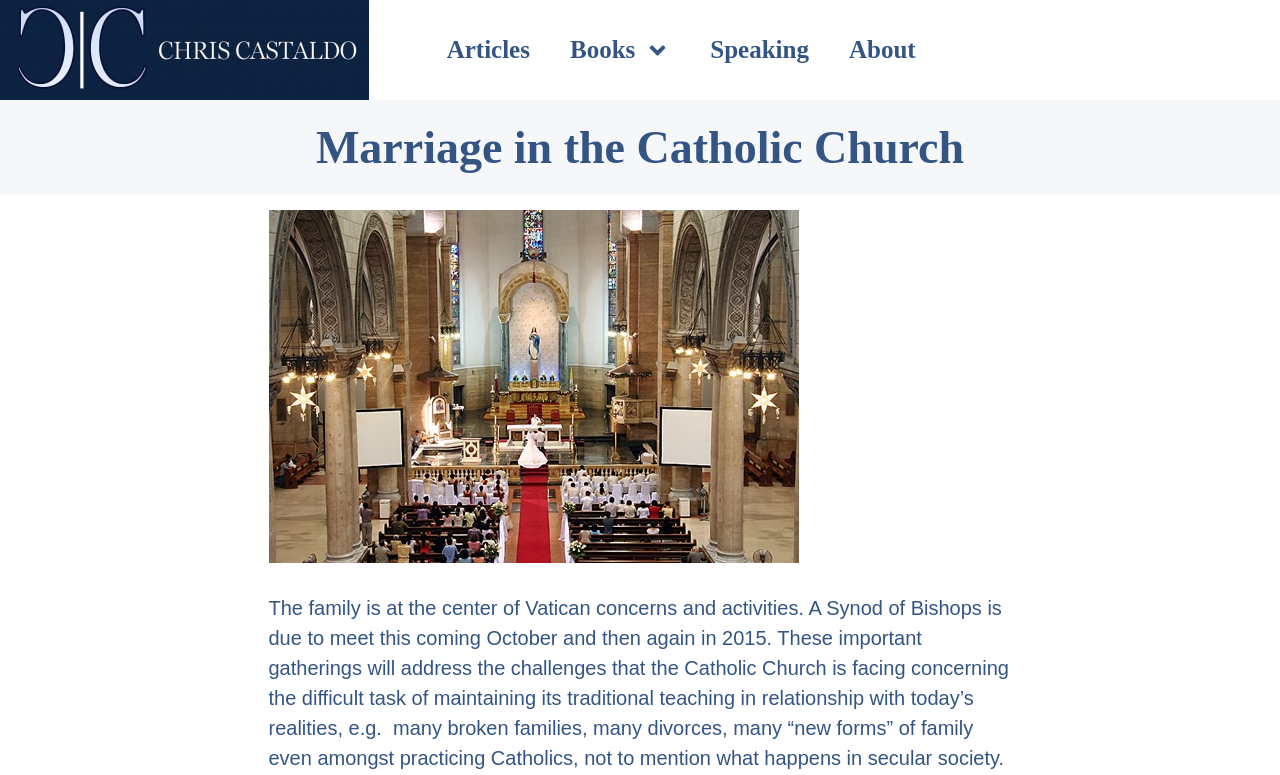Analyze the image and deliver a detailed answer to the question: What is the purpose of the link 'Books'?

The link 'Books' has a popup menu, which suggests that it is a dropdown menu that provides access to a list of books, implying that the purpose of the link 'Books' is to access books.